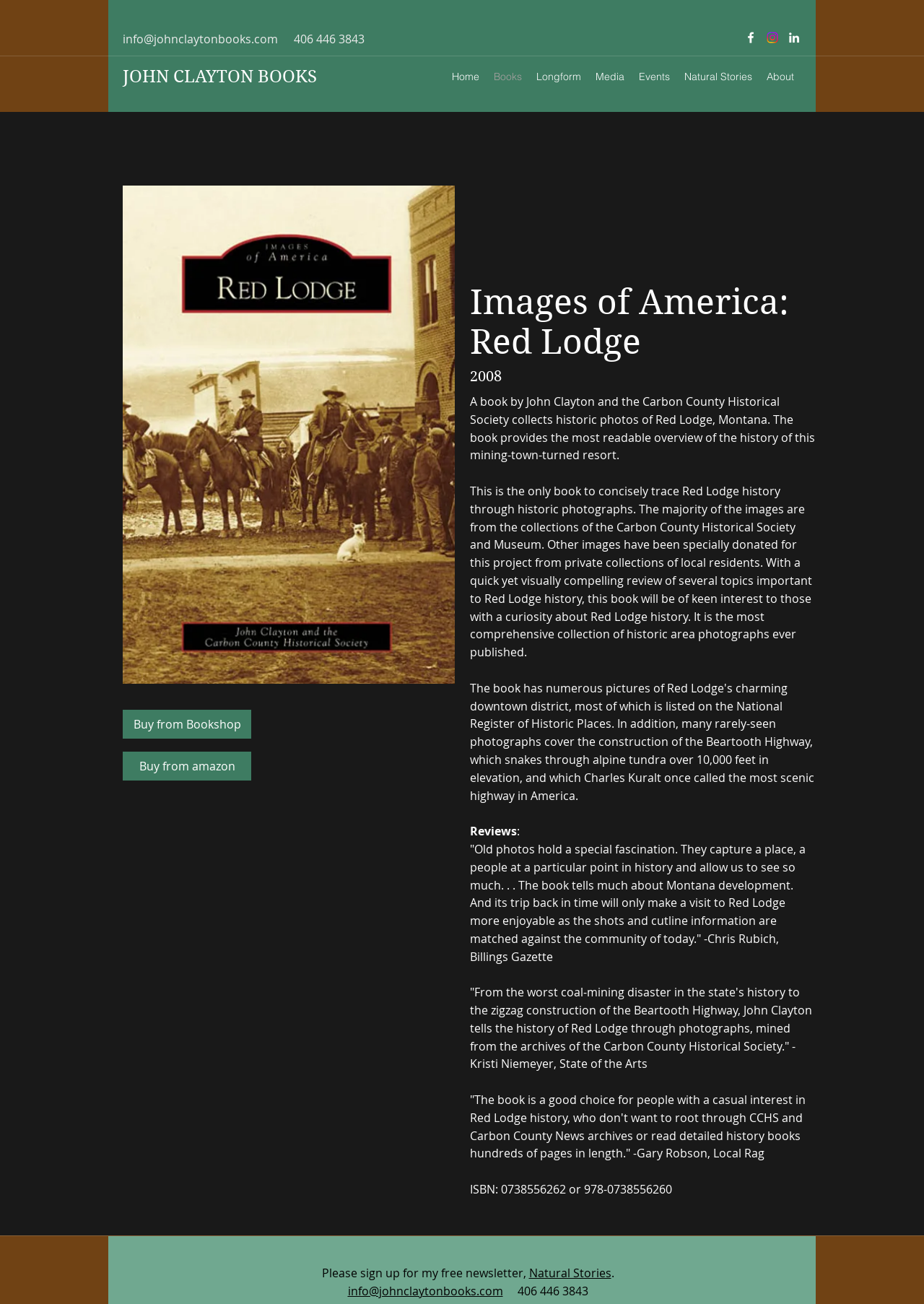What is the ISBN of the book?
Using the visual information, reply with a single word or short phrase.

0738556262 or 978-0738556260